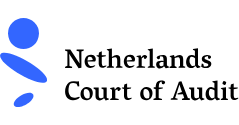Provide a thorough description of the image.

The image features the logo of the Netherlands Court of Audit, prominently displaying the name in a bold, clear font. The text is designed in a two-line format, with "Netherlands" appearing above "Court of Audit." Alongside the text, there is a stylized blue graphic element that resembles a human figure, which adds a modern touch to the overall design. This logo represents the institution responsible for auditing the government's finances and ensuring transparency and accountability in public spending in the Netherlands. The logo encapsulates the organization's identity, emphasizing its commitment to oversight and reliability in financial matters.